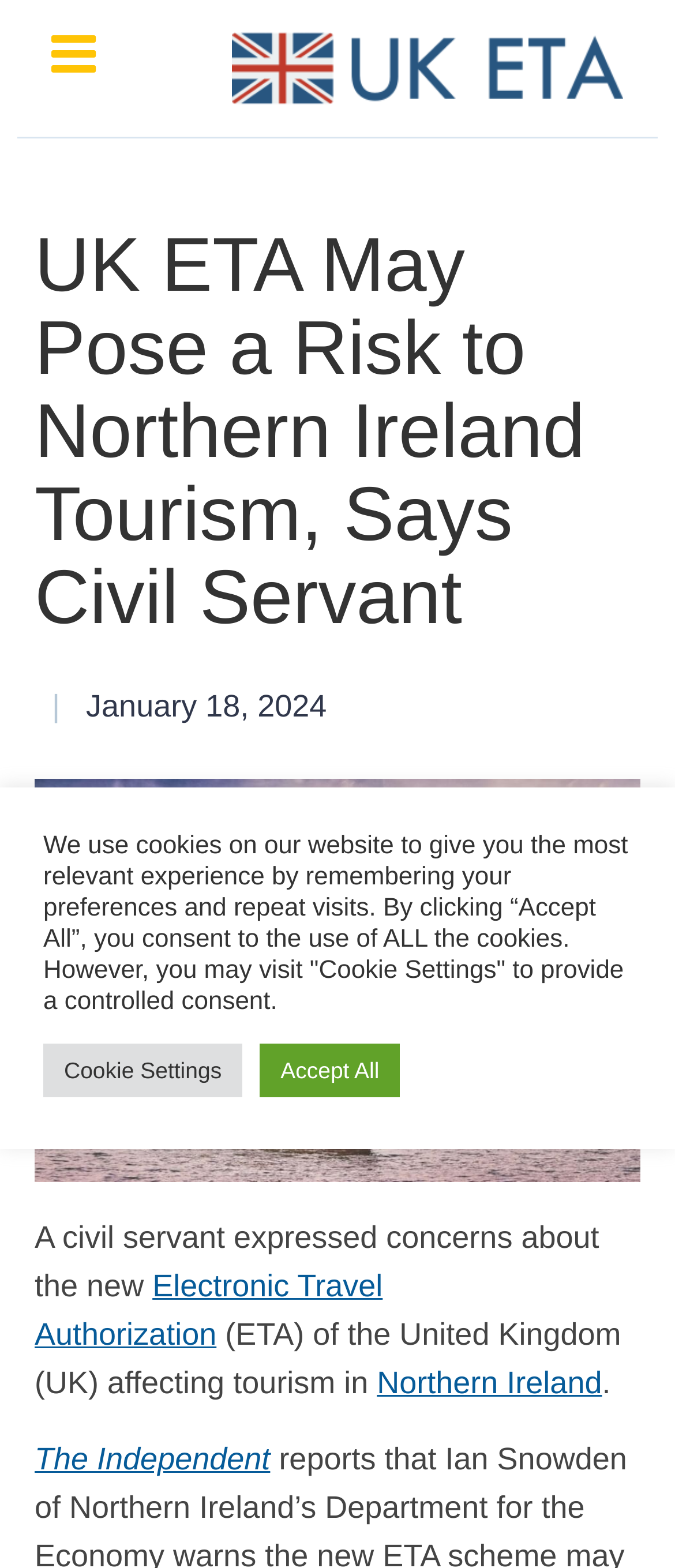What is the date of the article?
Based on the screenshot, provide a one-word or short-phrase response.

January 18, 2024